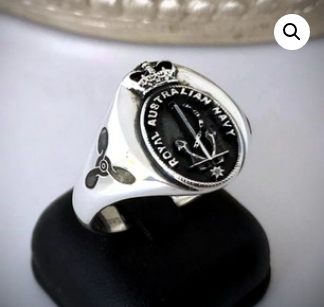What is at the center of the ring's design?
Refer to the screenshot and respond with a concise word or phrase.

An anchor